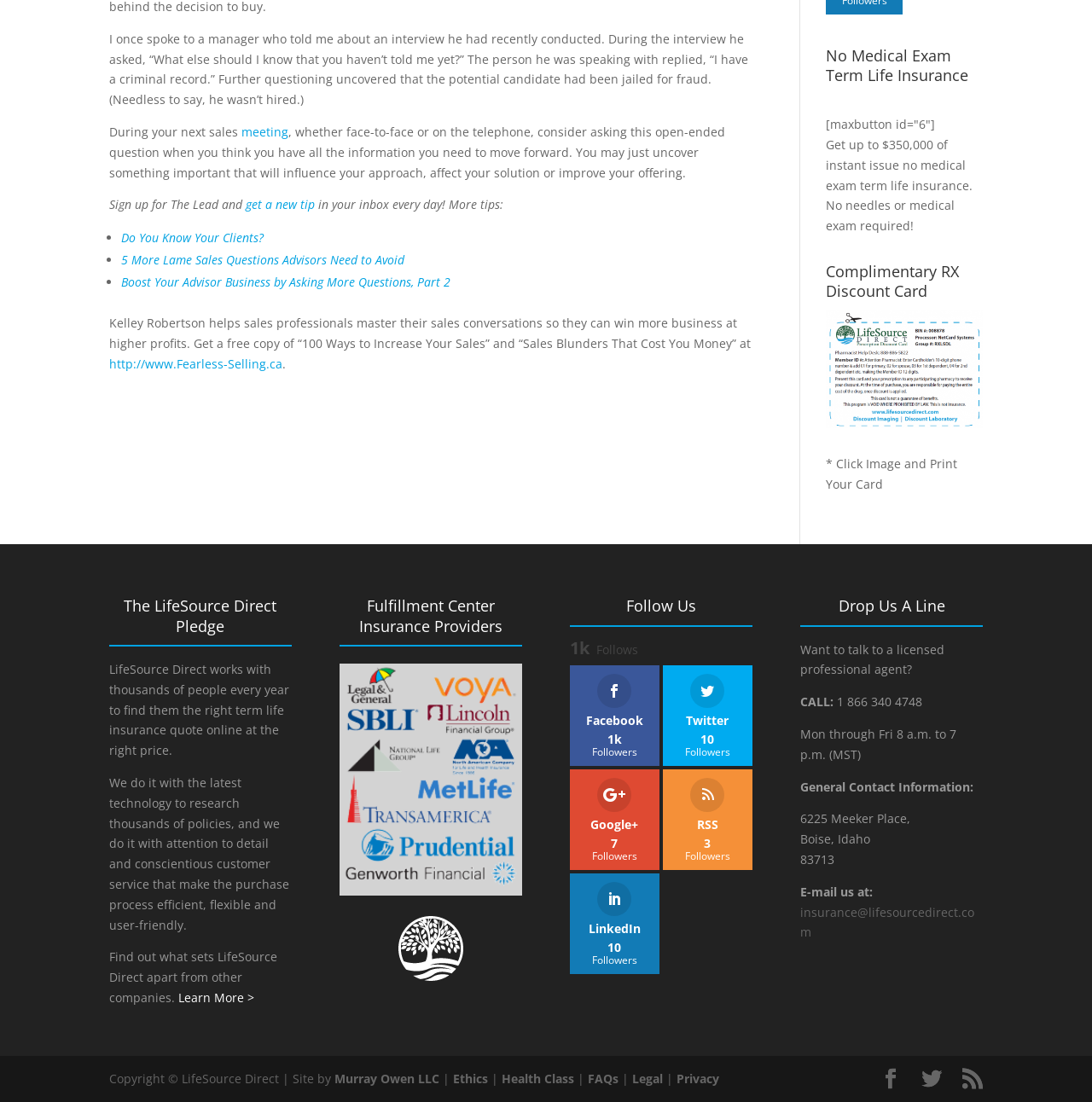Using the provided description Do You Know Your Clients?, find the bounding box coordinates for the UI element. Provide the coordinates in (top-left x, top-left y, bottom-right x, bottom-right y) format, ensuring all values are between 0 and 1.

[0.111, 0.208, 0.241, 0.223]